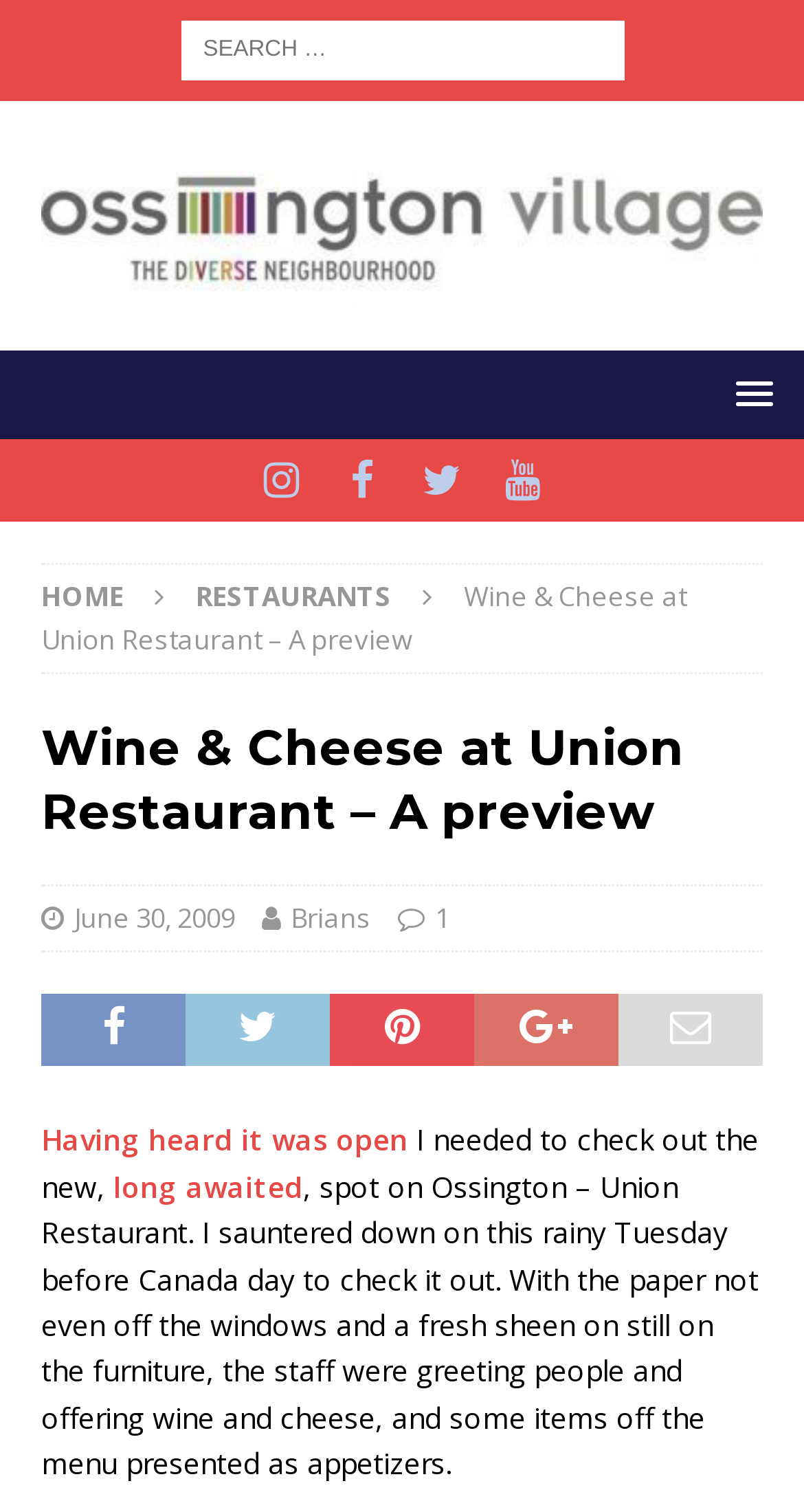What is the date of the blog post?
Using the image as a reference, deliver a detailed and thorough answer to the question.

I found the answer by looking at the link with the text 'June 30, 2009' which is likely to be the date of the blog post. This link is present in the middle section of the webpage, near the heading 'Wine & Cheese at Union Restaurant – A preview'.